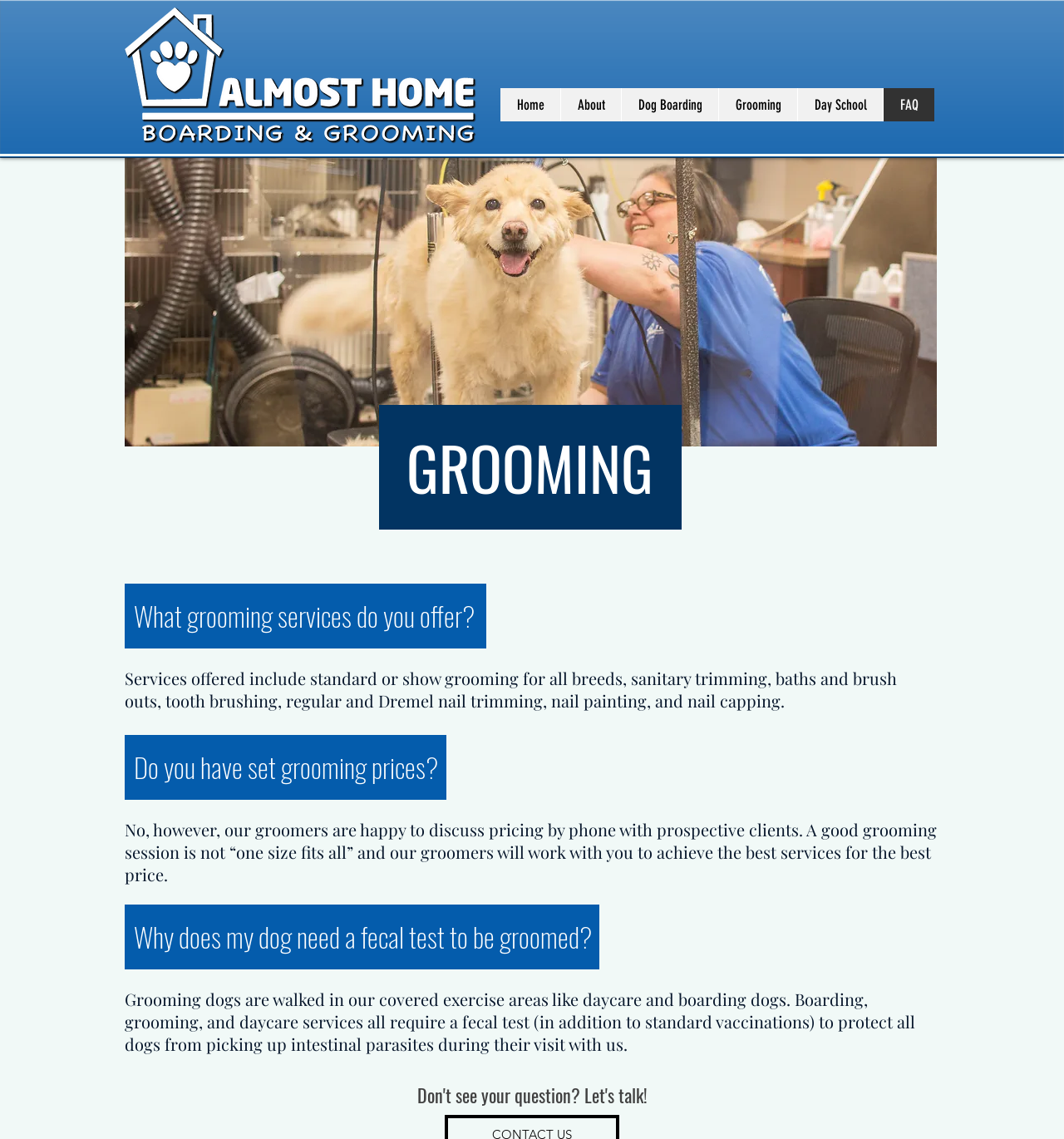What is the name of the boarding service?
Refer to the image and give a detailed answer to the query.

The name of the boarding service can be found in the image at the top of the webpage, which is described as 'Almost-Home-Boarding-Grooming.png'. This image is likely a logo or branding element for the service.